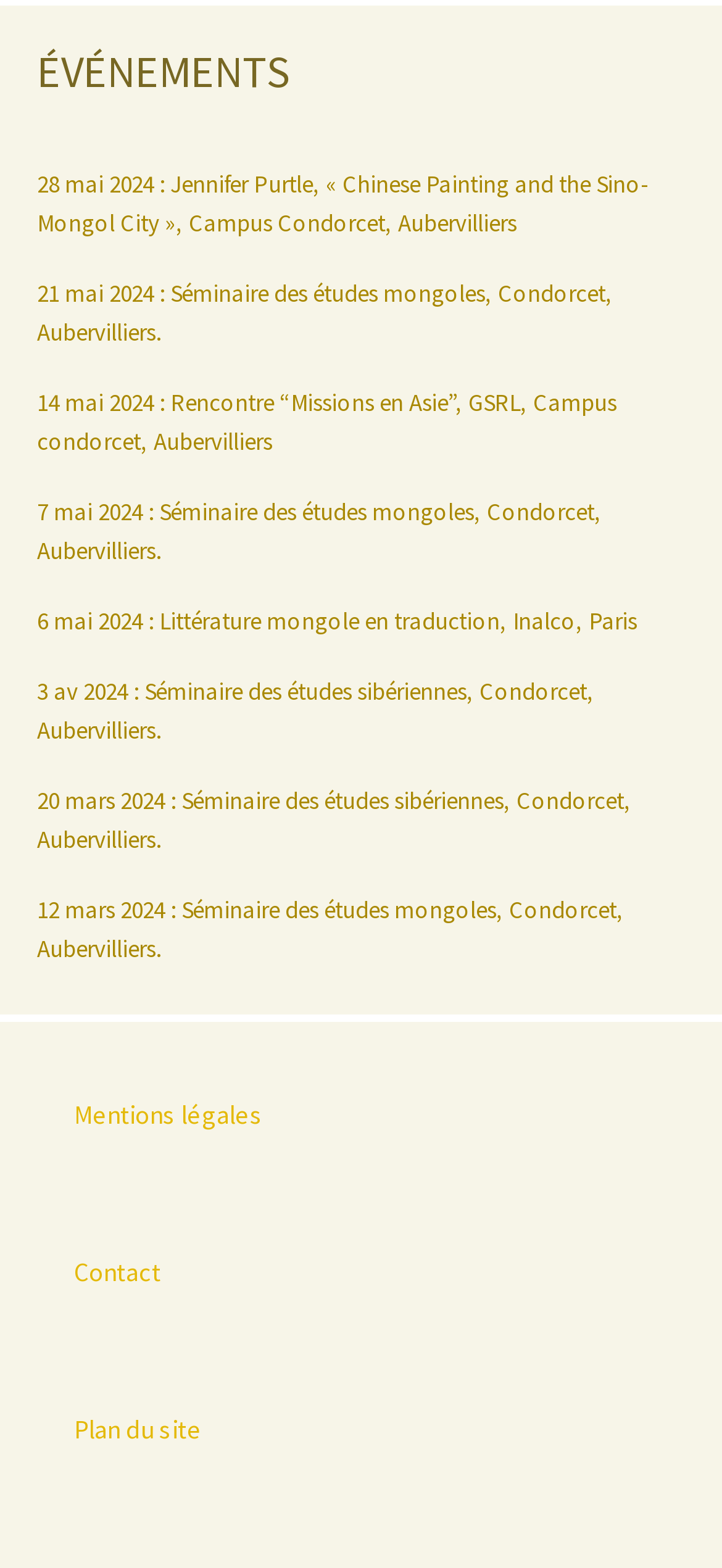Identify the bounding box coordinates of the specific part of the webpage to click to complete this instruction: "Check legal mentions".

[0.103, 0.7, 0.364, 0.722]